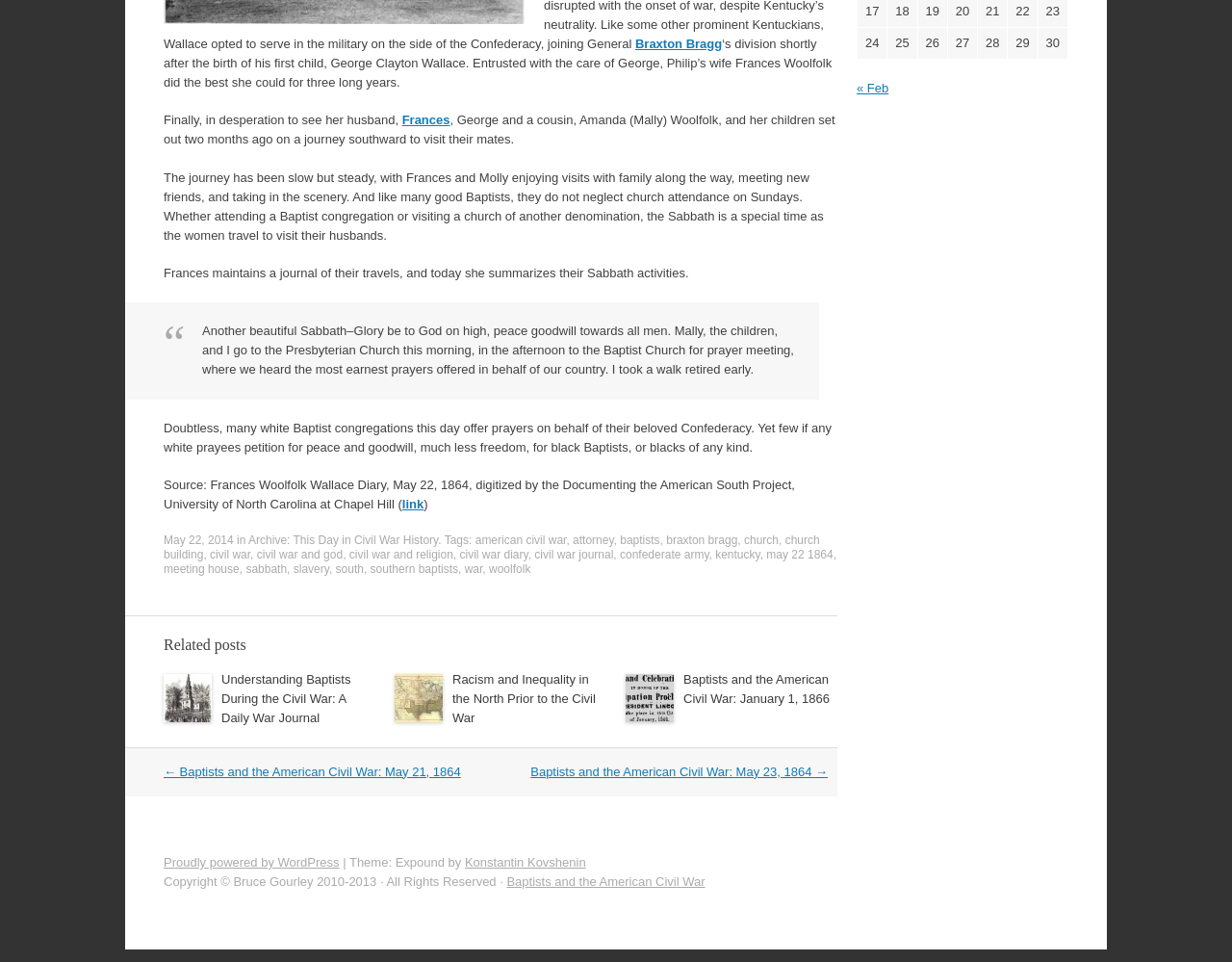Extract the bounding box coordinates of the UI element described by: "civil war journal". The coordinates should include four float numbers ranging from 0 to 1, e.g., [left, top, right, bottom].

[0.434, 0.569, 0.498, 0.583]